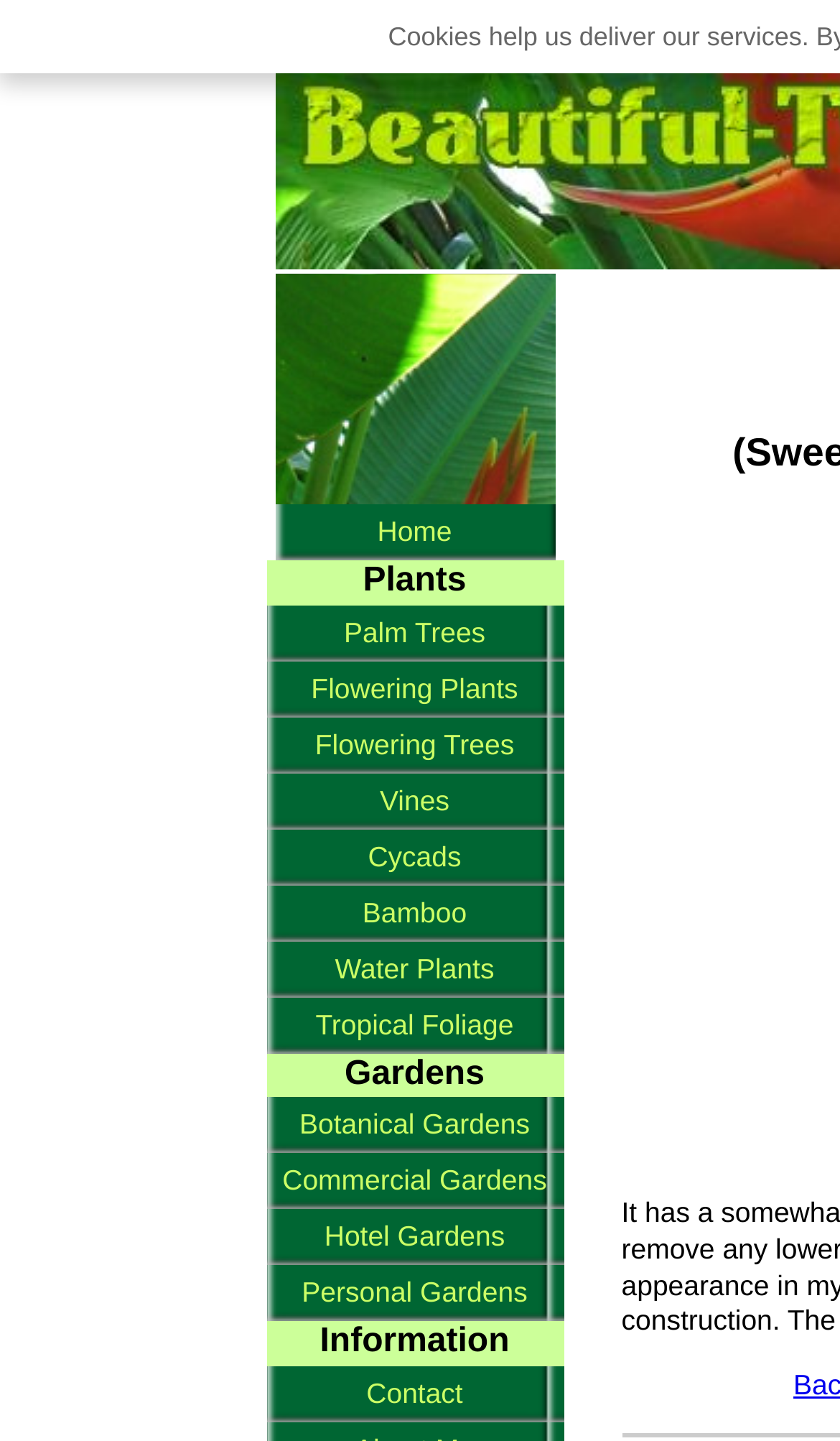Look at the image and write a detailed answer to the question: 
What type of plants are listed on the webpage?

By examining the links on the webpage, I can see that there are various types of plants listed, including Palm Trees, Flowering Plants, Flowering Trees, Vines, Cycads, Bamboo, Water Plants, and Tropical Foliage.